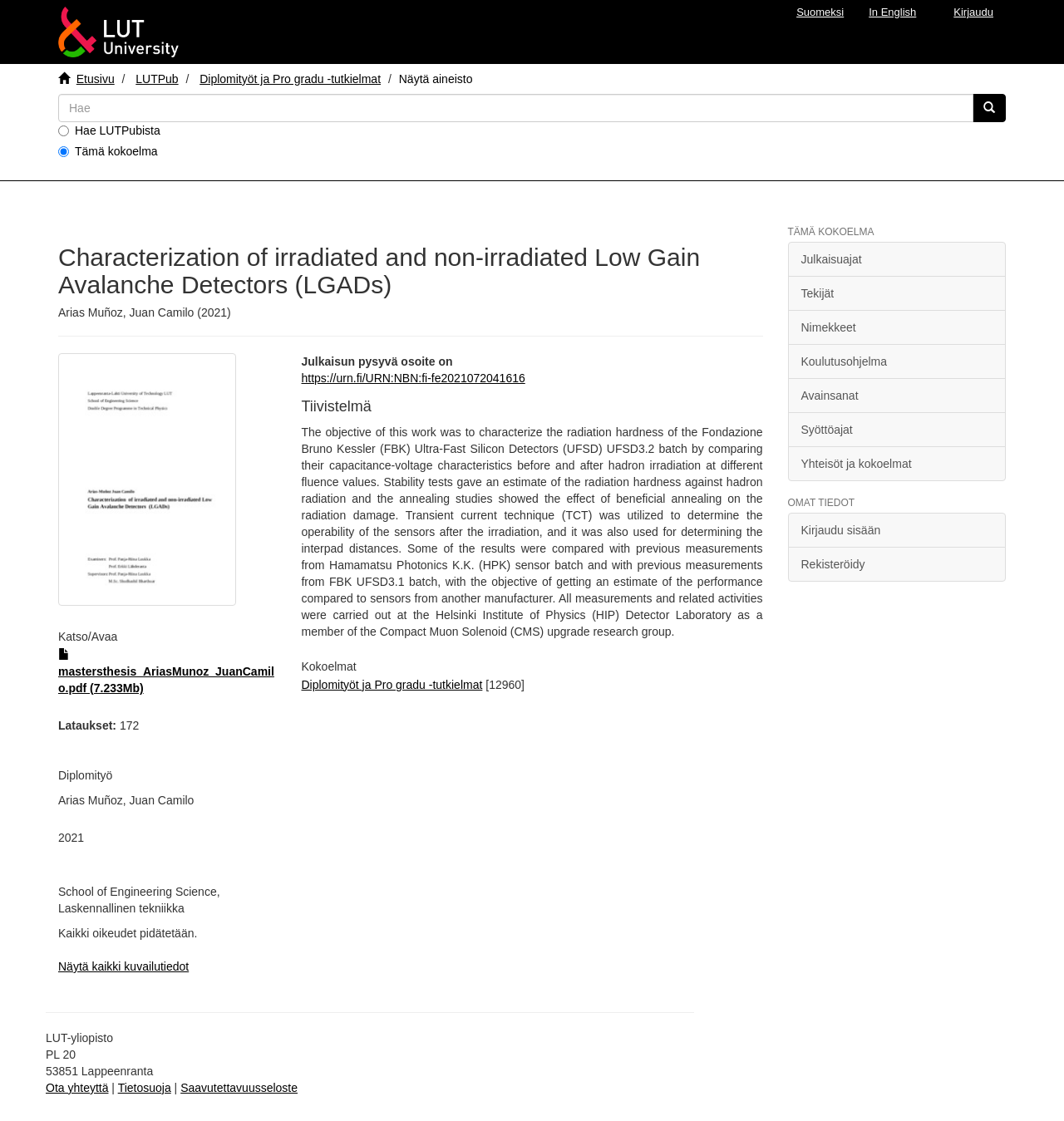Identify the bounding box coordinates of the element to click to follow this instruction: 'Search in LUTPub'. Ensure the coordinates are four float values between 0 and 1, provided as [left, top, right, bottom].

[0.055, 0.084, 0.915, 0.109]